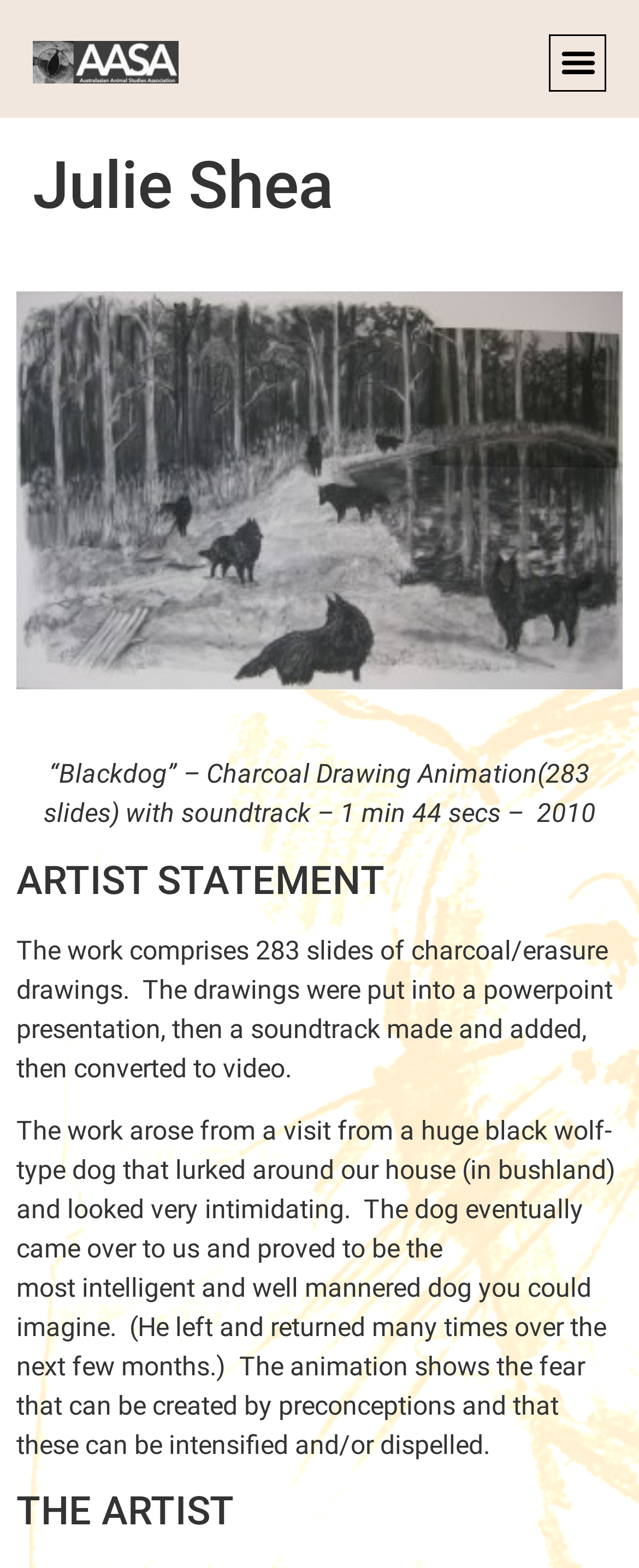Please analyze the image and provide a thorough answer to the question:
What inspired the creation of the animation?

I determined the answer by reading the static text element that describes the inspiration behind the animation, which is located below the artist statement. The text mentions 'a visit from a huge black wolf-type dog' as the inspiration.